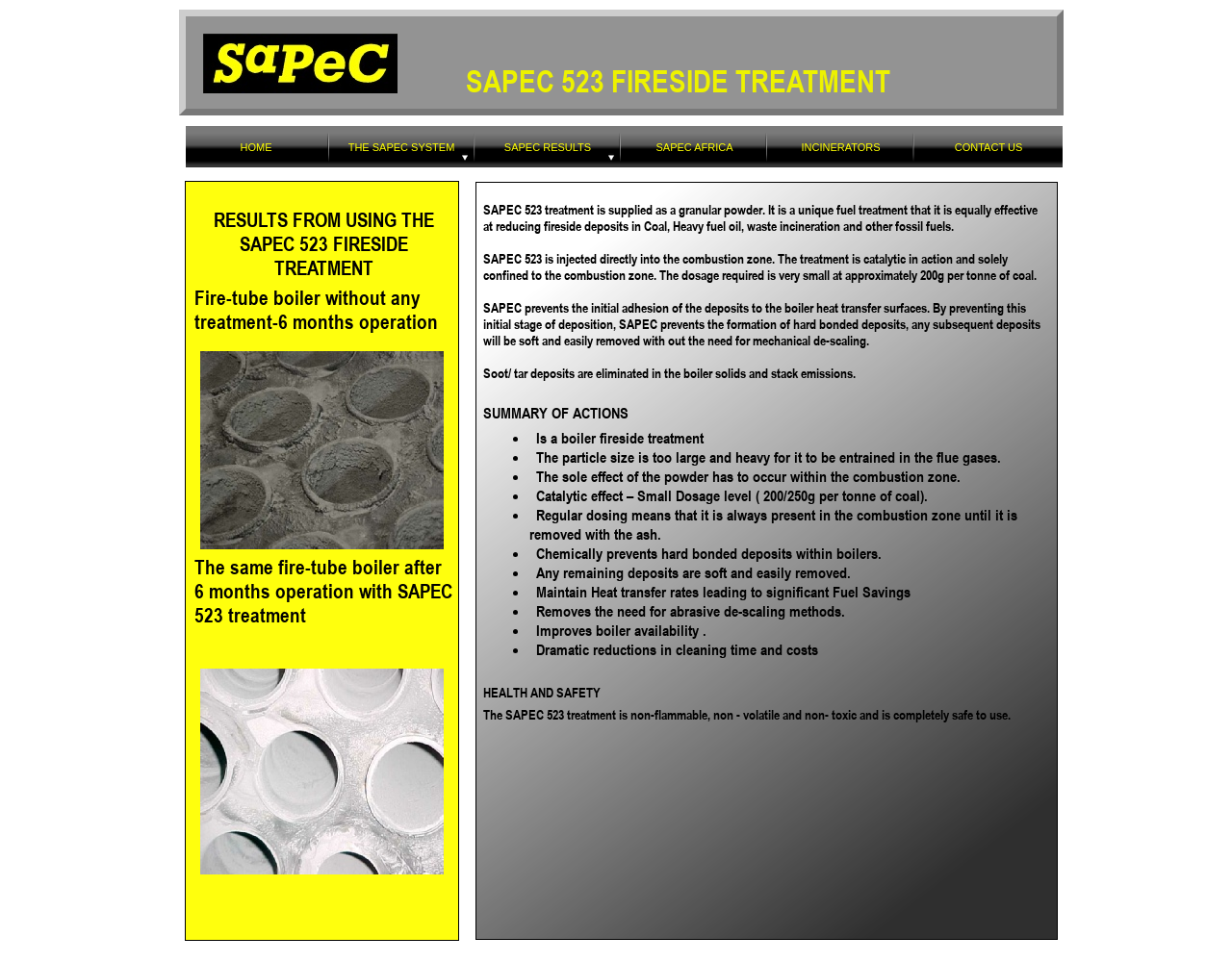Identify the bounding box coordinates for the UI element that matches this description: "THE SAPEC SYSTEM".

[0.269, 0.136, 0.382, 0.169]